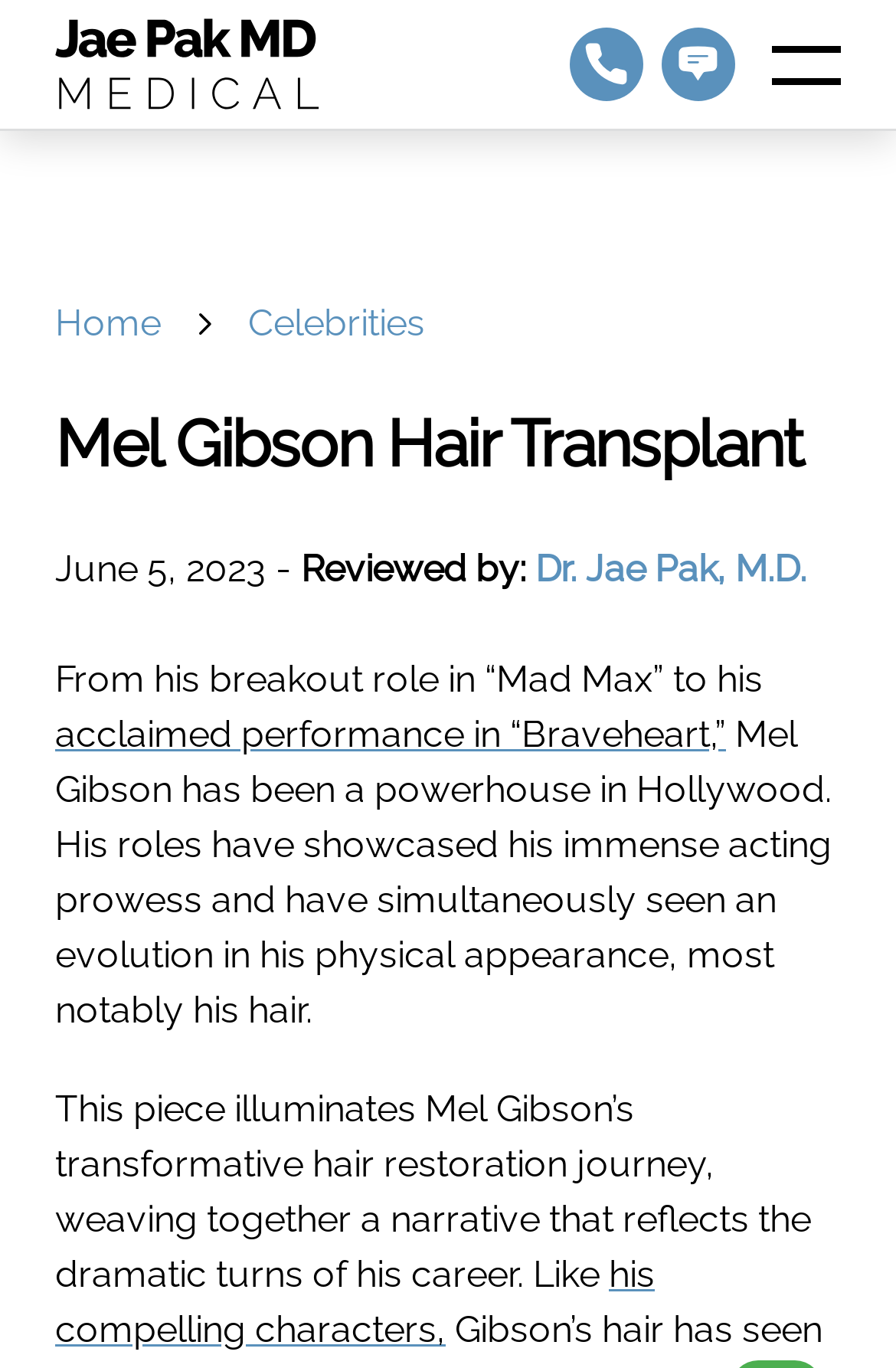Please provide a detailed answer to the question below based on the screenshot: 
What is the name of the movie mentioned in the article?

I found the answer by reading the text in the static text element, which mentions 'his acclaimed performance in “Braveheart,”'.